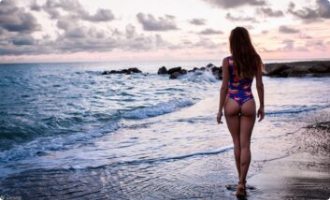Using the information in the image, could you please answer the following question in detail:
What is the atmosphere in the image?

The caption describes the atmosphere in the image as serene and picturesque, which is created by the soft waves, lazy clouds, and tranquil waters at sunset.